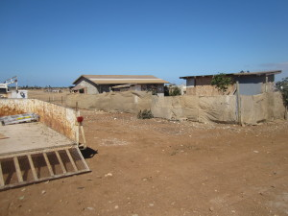Give a thorough and detailed caption for the image.

This image captures a barren landscape in the San Quintin Valley of Baja California, Mexico, where the impact of prolonged drought is evident. The scene features several modest structures, likely homes, surrounded by makeshift fences and exposed soil that highlights the challenging living conditions in this arid region. The background showcases a stark blue sky, contrasting with the dusty earth, emphasizing the scarcity of resources. This environment underscores the community's resilience and resourcefulness in coping with the lack of water, as many inhabitants are forced to adopt innovative methods to conserve water amid persistent drought conditions.